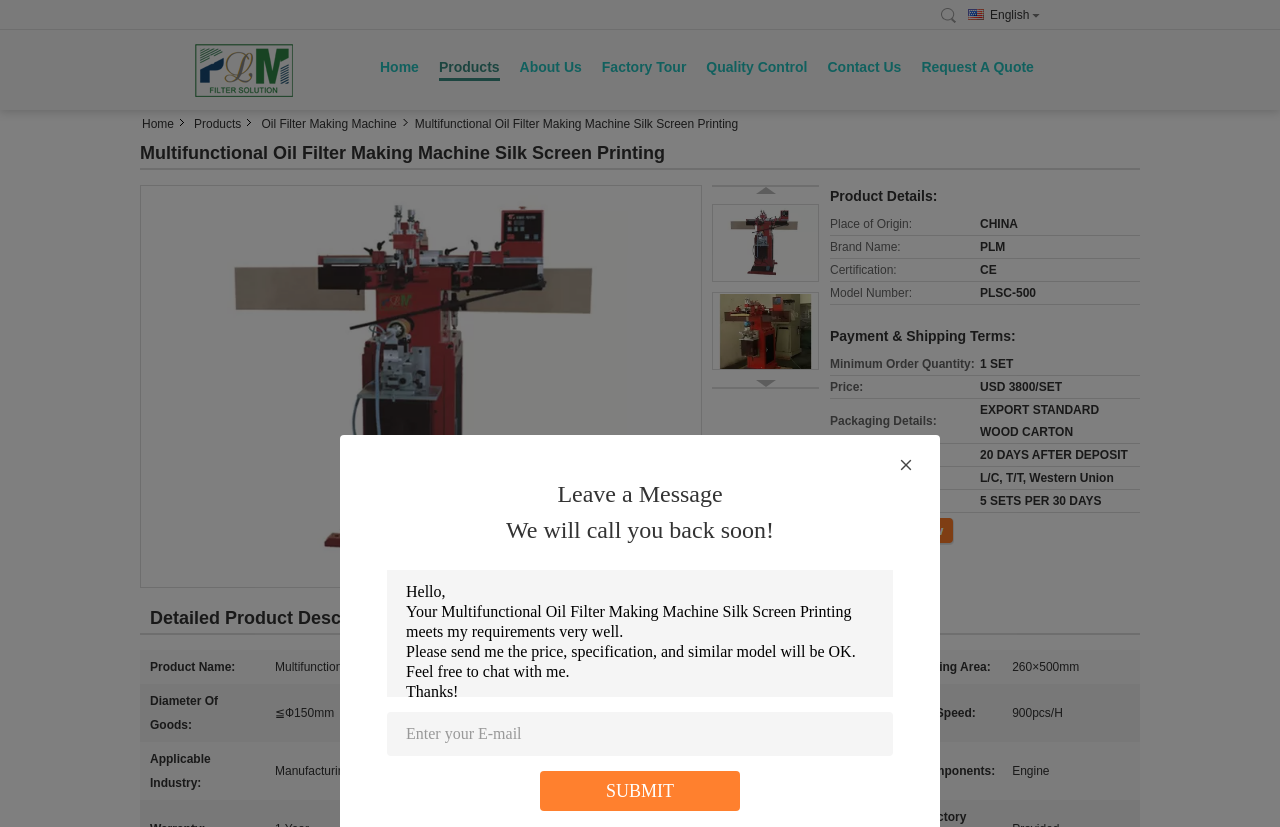Find the bounding box coordinates for the HTML element described in this sentence: "Request A Quote". Provide the coordinates as four float numbers between 0 and 1, in the format [left, top, right, bottom].

[0.72, 0.071, 0.808, 0.091]